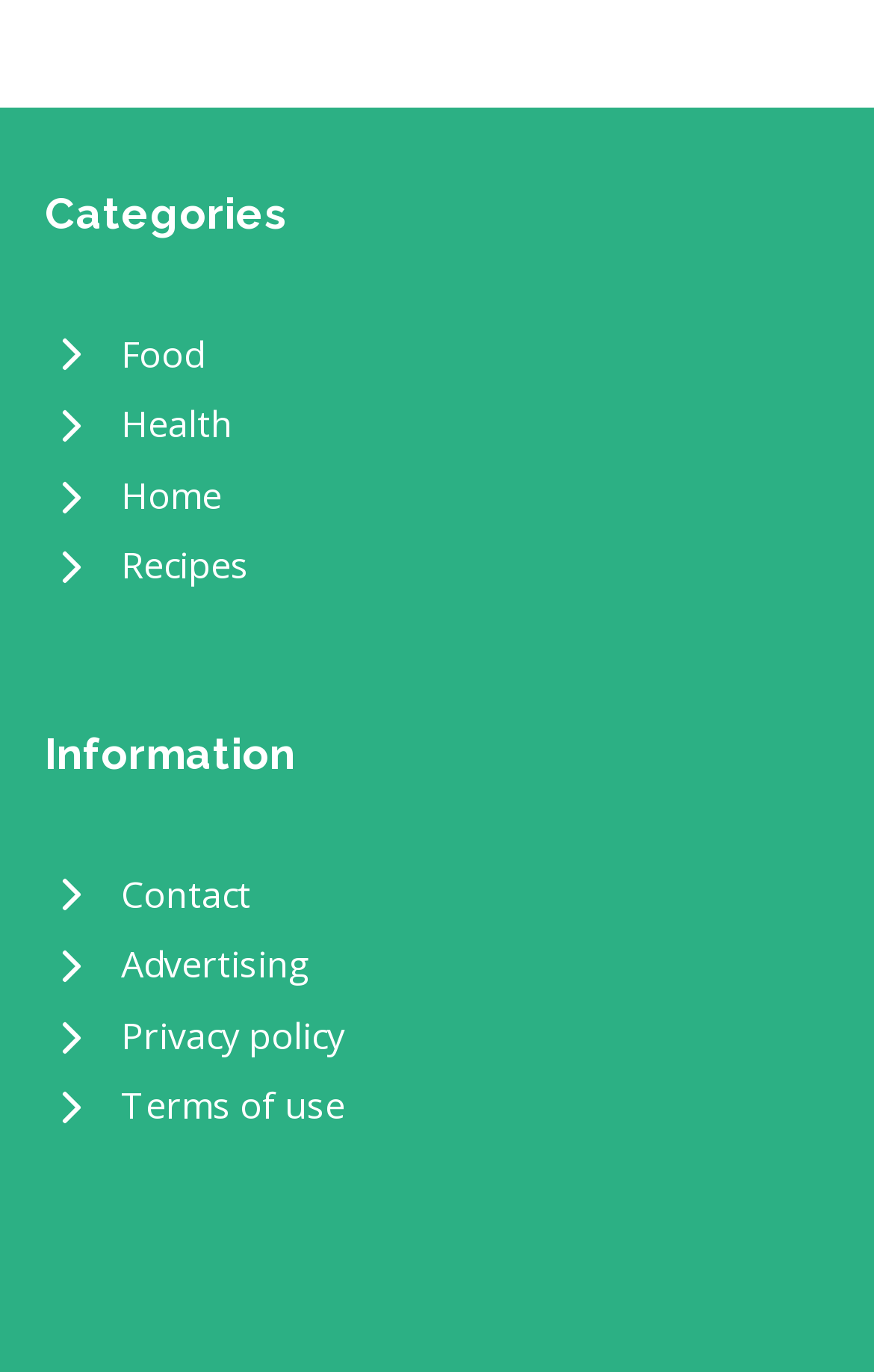What is the last information link?
Please give a detailed answer to the question using the information shown in the image.

I looked at the links under the 'Information' heading and found that the last link is 'Terms of use'.